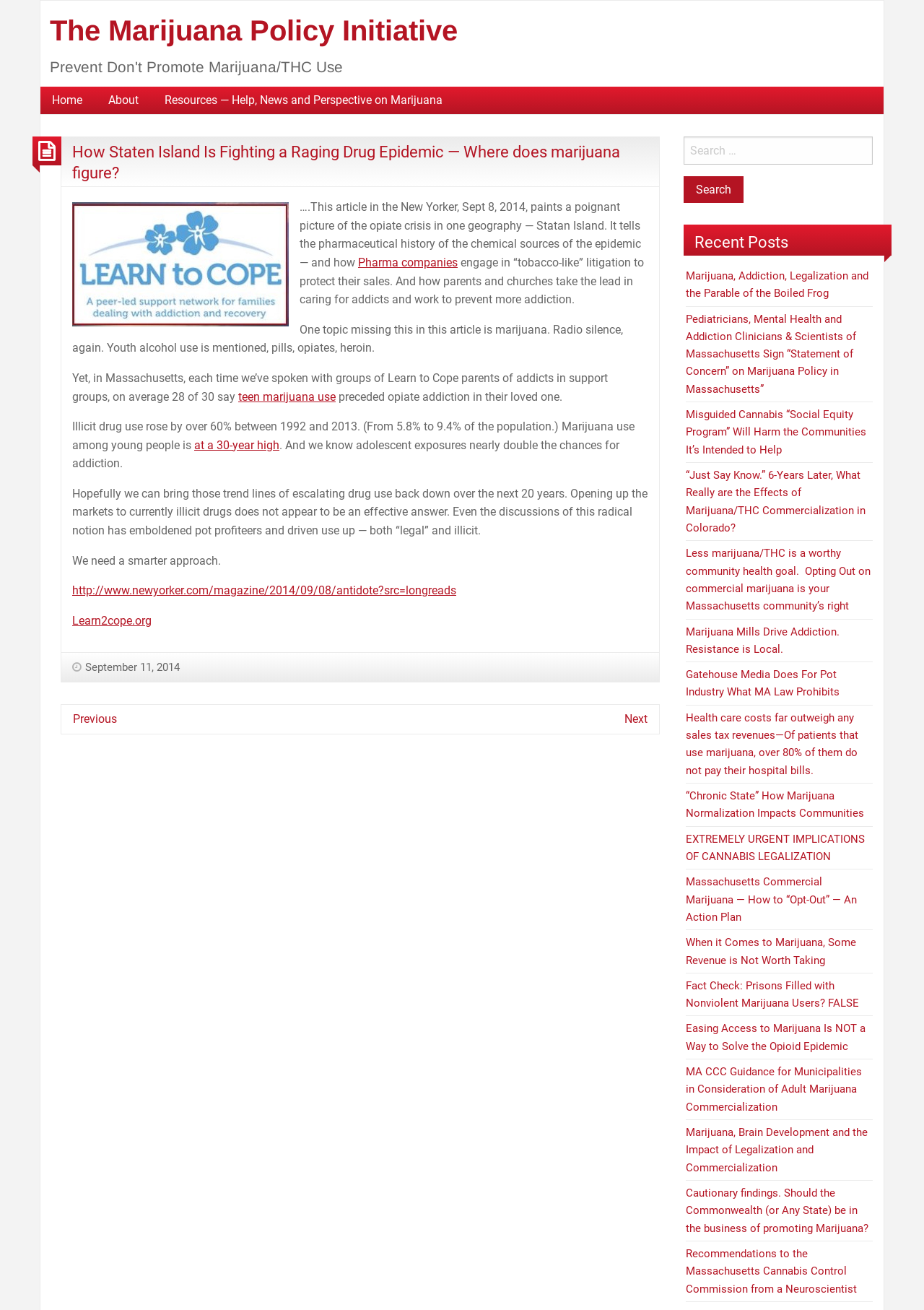Identify the bounding box of the UI element described as follows: "Pharma companies". Provide the coordinates as four float numbers in the range of 0 to 1 [left, top, right, bottom].

[0.388, 0.195, 0.495, 0.206]